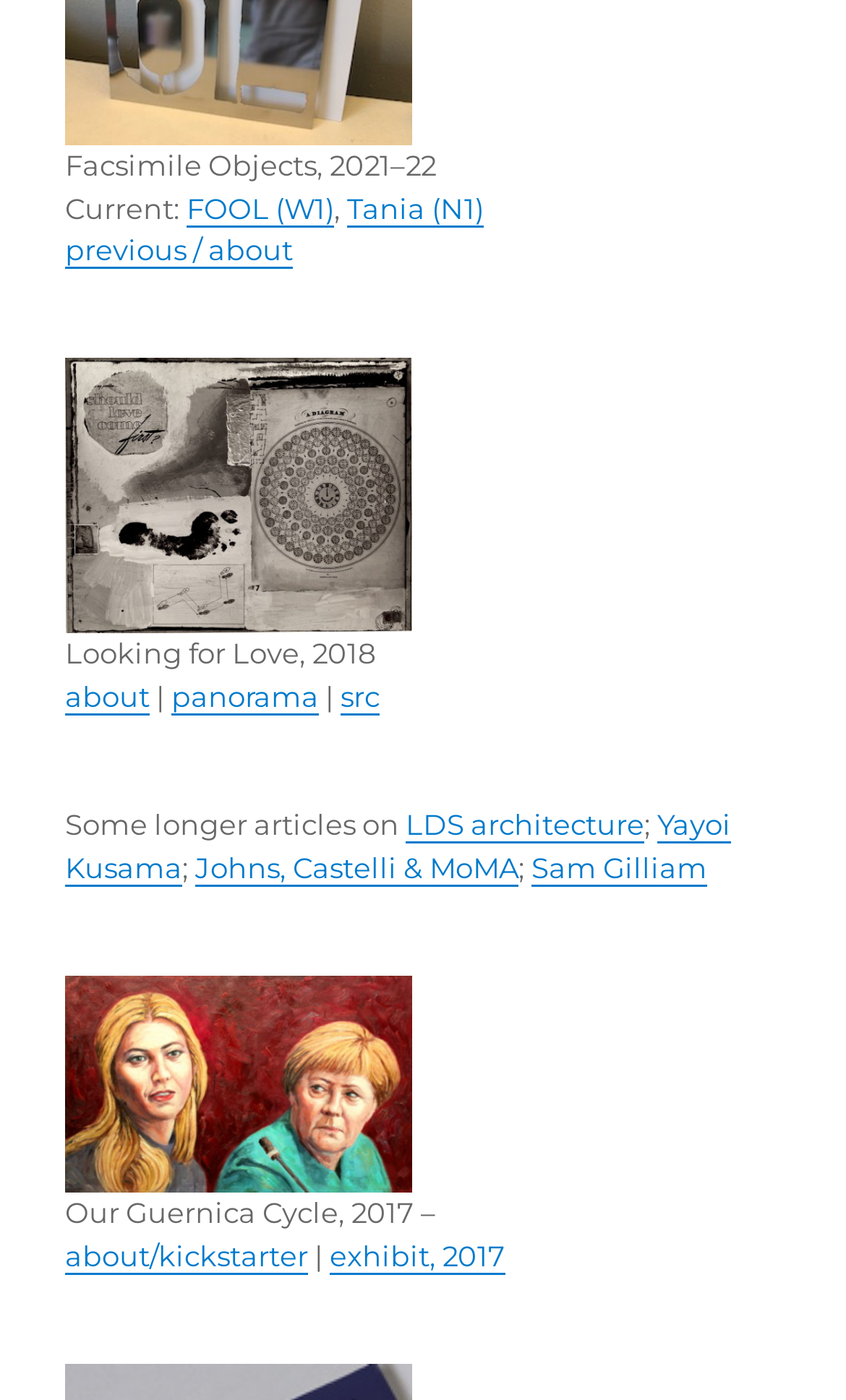What is the title of the artwork shown?
Examine the webpage screenshot and provide an in-depth answer to the question.

I found the title of the artwork by looking at the static text element with the bounding box coordinates [0.077, 0.853, 0.515, 0.878], which says 'Our Guernica Cycle, 2017 –'.